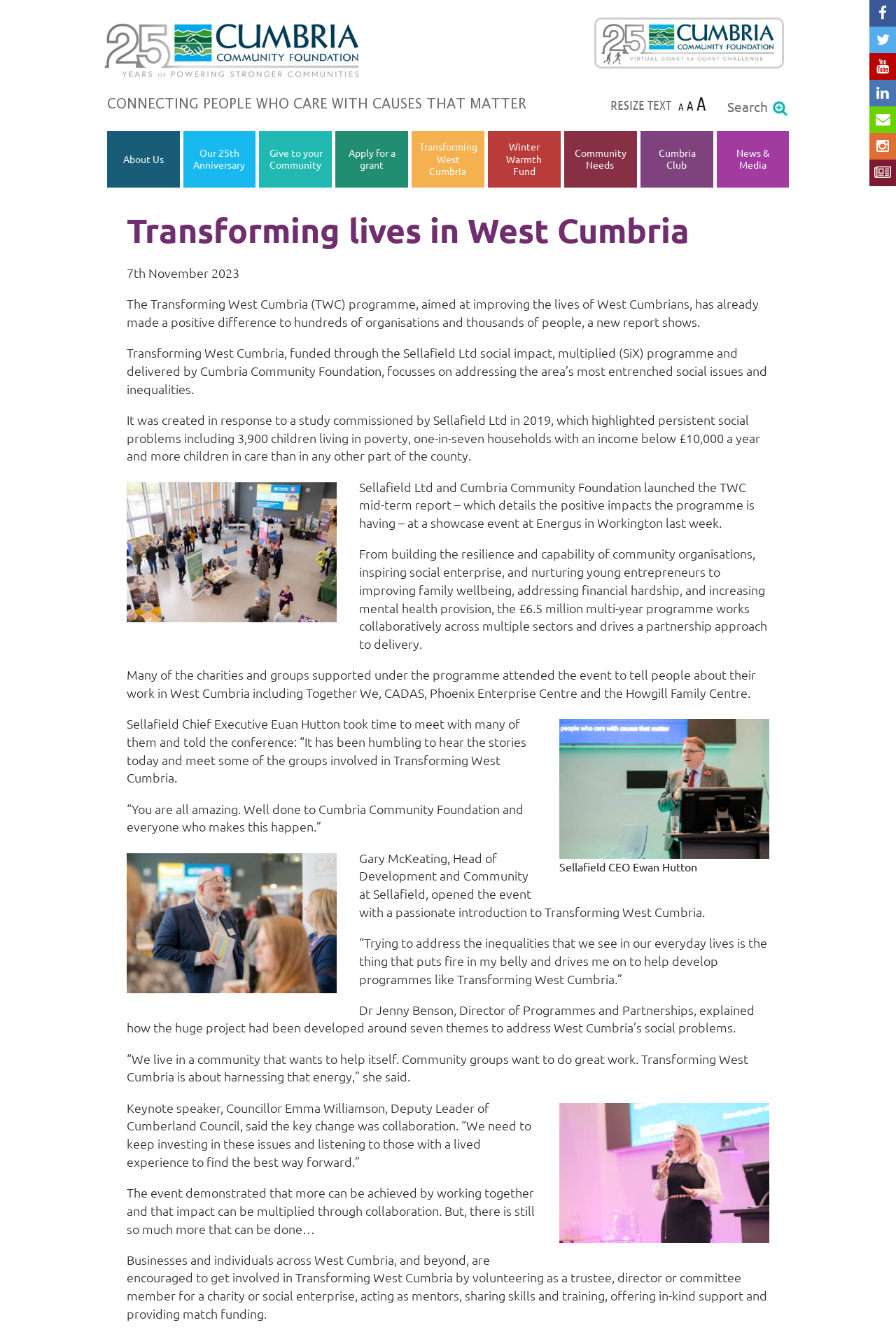Please find the bounding box for the following UI element description. Provide the coordinates in (top-left x, top-left y, bottom-right x, bottom-right y) format, with values between 0 and 1: aria-label="Ad: Park Meadows"

None